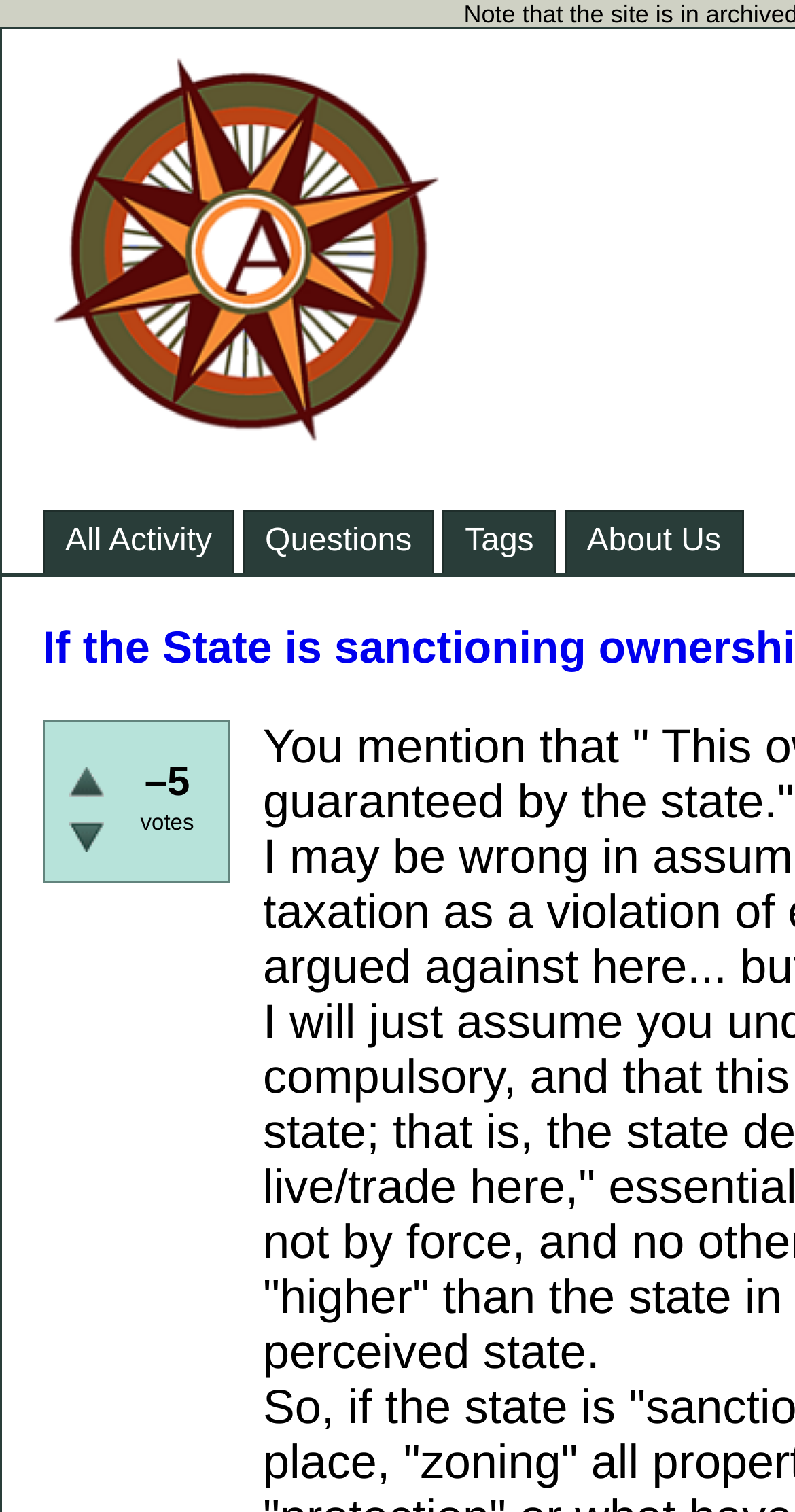What is the name of the Q&A platform?
Please provide an in-depth and detailed response to the question.

The name of the Q&A platform can be found in the top-left corner of the webpage, where it says 'Anarchy101 Q&A' with an accompanying image.